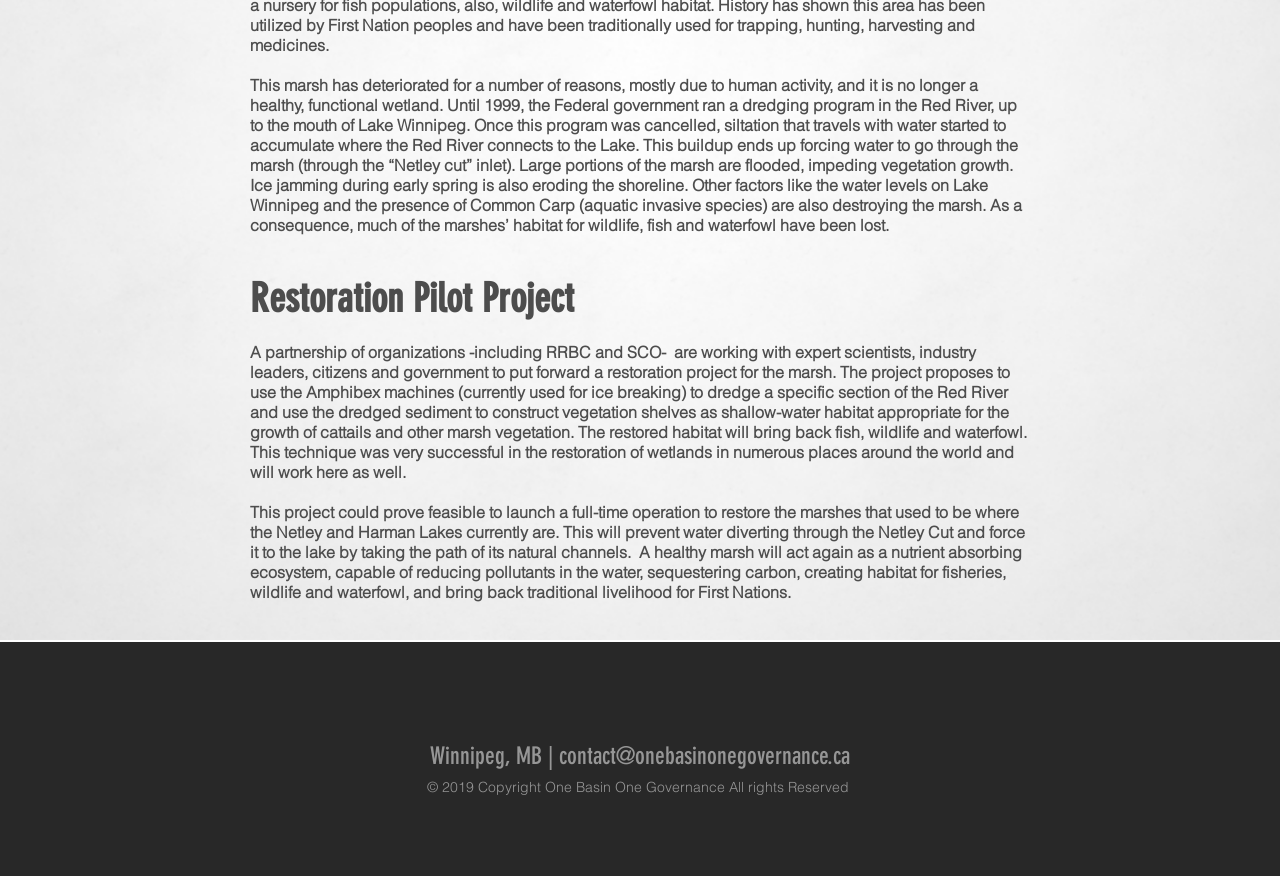Based on the provided description, "contact@onebasinonegovernance.ca", find the bounding box of the corresponding UI element in the screenshot.

[0.437, 0.847, 0.664, 0.879]